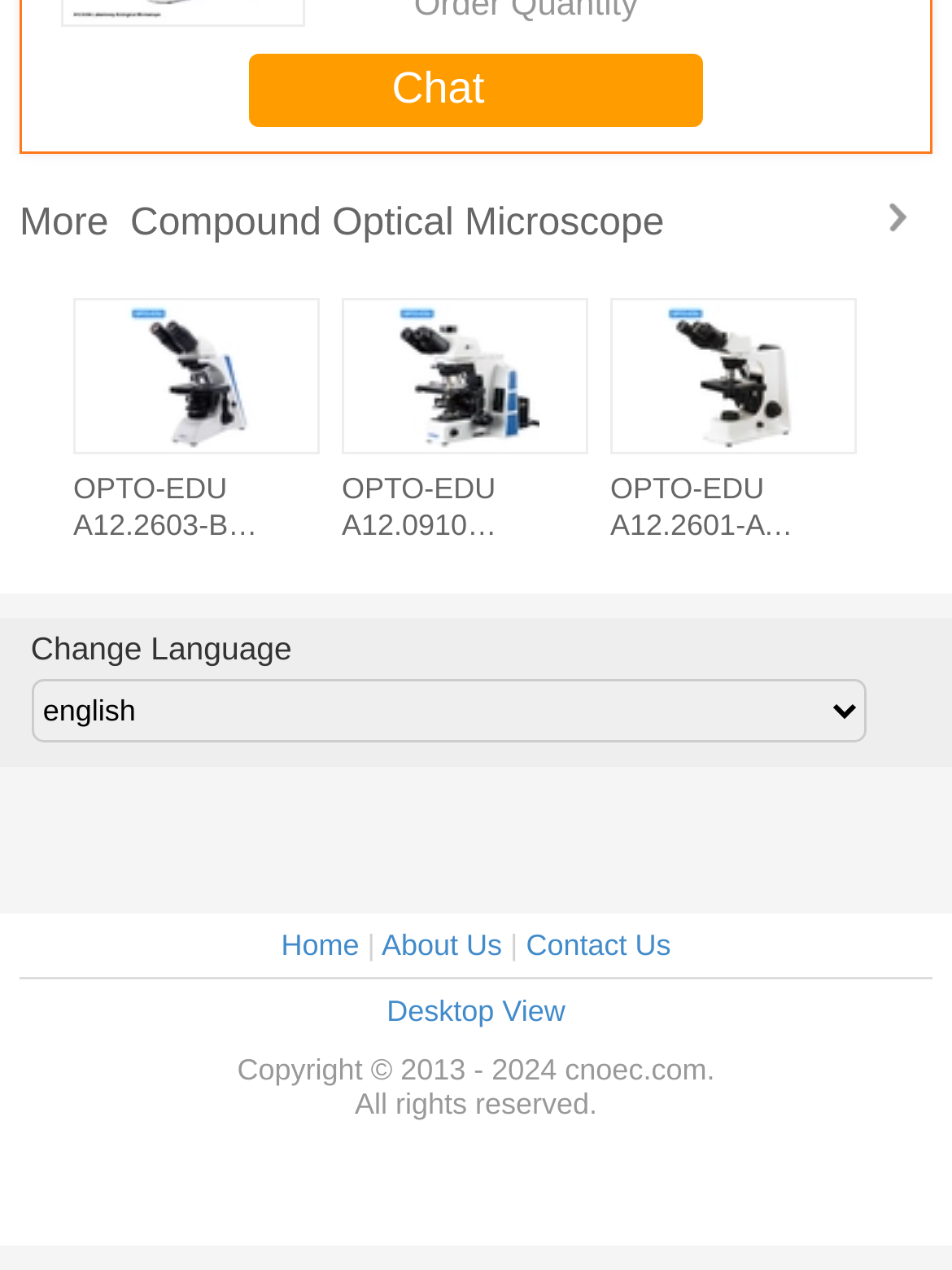Answer the following query concisely with a single word or phrase:
What is the purpose of the 'Change Language' button?

To change language